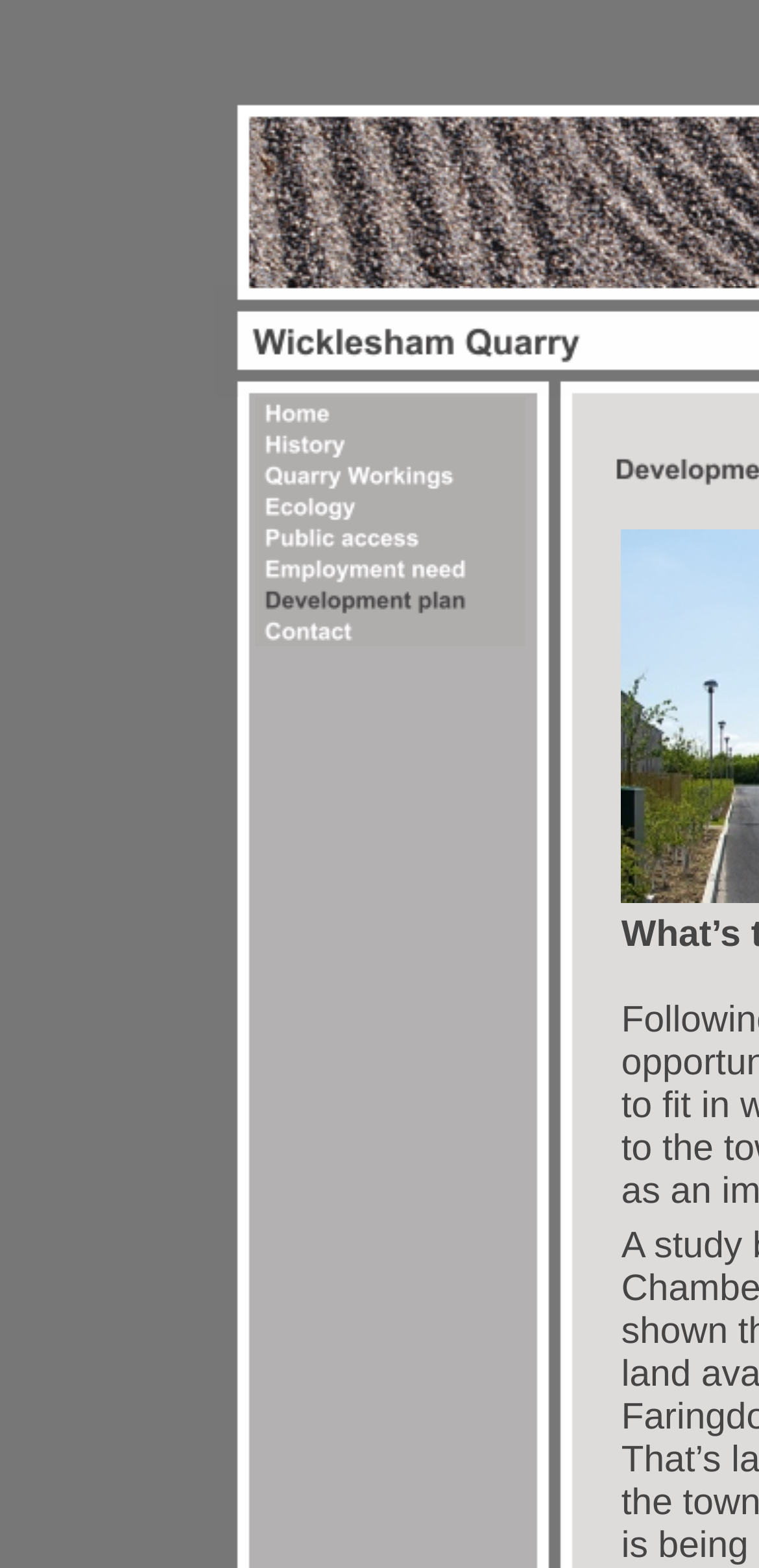Determine the bounding box coordinates for the clickable element required to fulfill the instruction: "Explore Ecology". Provide the coordinates as four float numbers between 0 and 1, i.e., [left, top, right, bottom].

[0.335, 0.318, 0.691, 0.336]